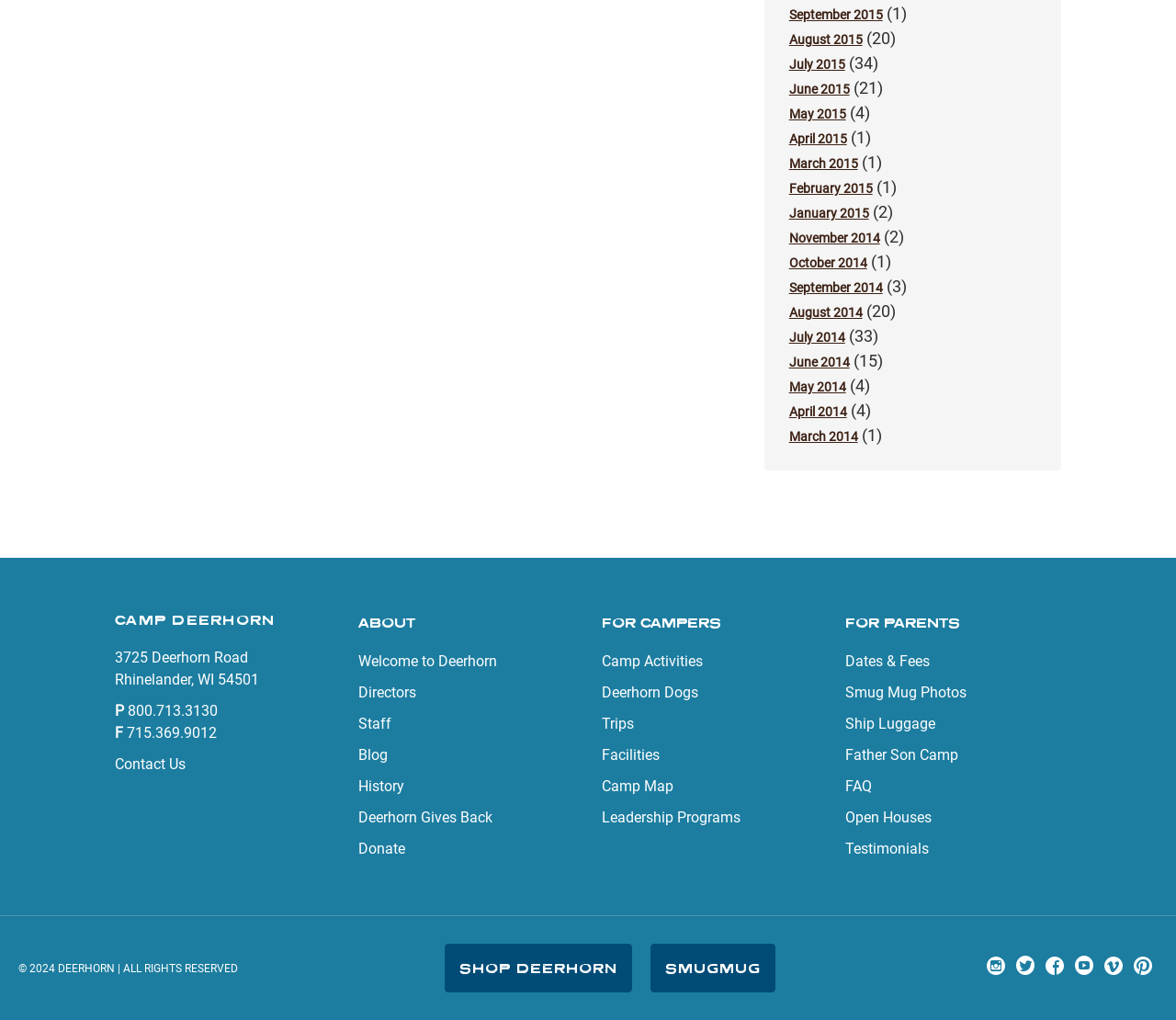Provide your answer in one word or a succinct phrase for the question: 
What is the copyright year for the camp's website?

2024